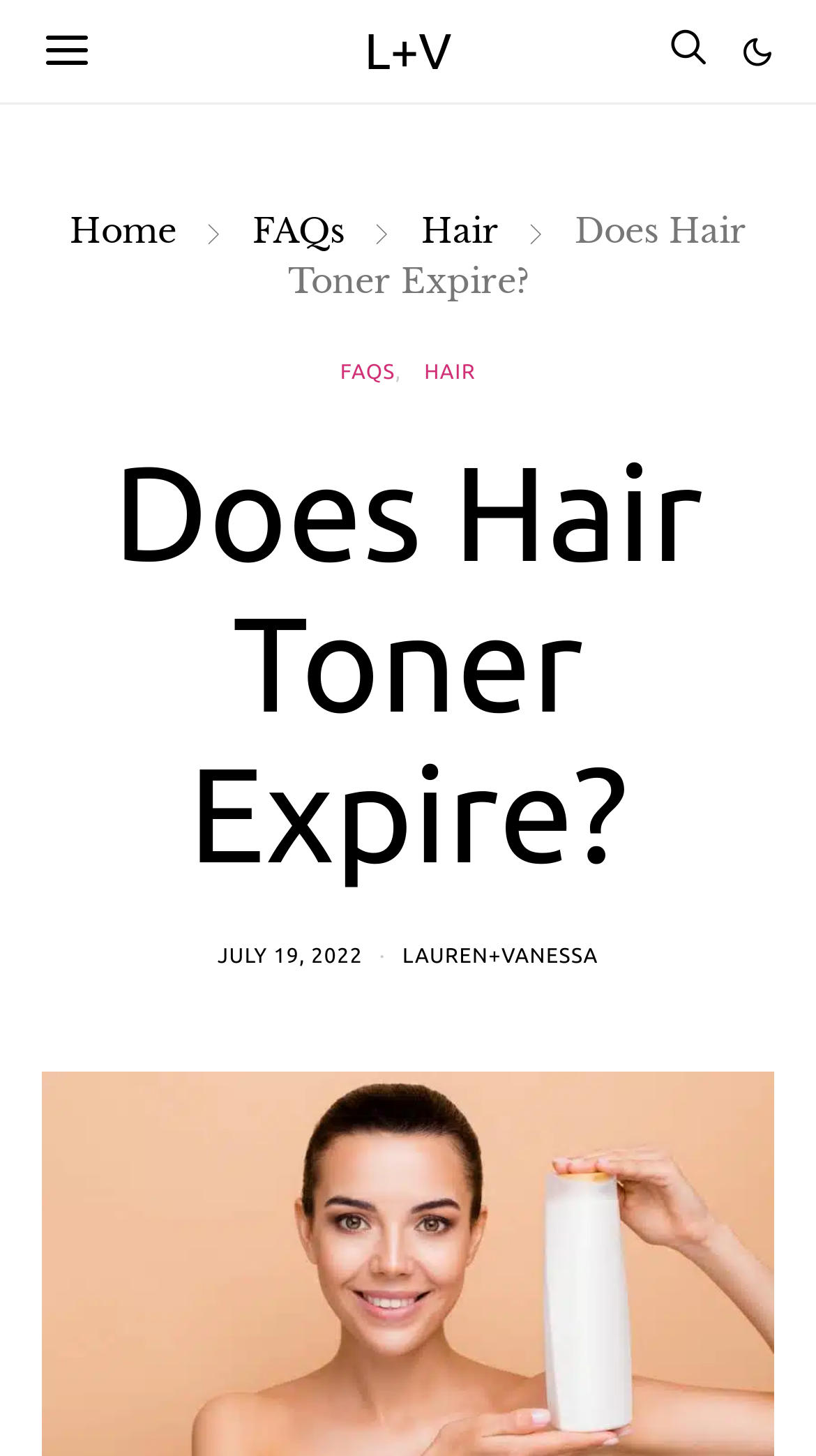Generate a comprehensive description of the webpage.

The webpage is about the topic of whether hair toner expires, with the main title "Does Hair Toner Expire?" prominently displayed. At the top left corner, there is a button with an icon. On the top right corner, there are three buttons with icons, and a link with an icon. 

Below the top section, there is a header section with several links, including "Home", "FAQs", and "Hair", which are positioned horizontally. The main title "Does Hair Toner Expire?" is repeated in this section, taking up most of the width. 

Further down, there is a heading with the same title, "Does Hair Toner Expire?", which spans the full width of the page. Below this heading, there are two links, "JULY 19, 2022" and "LAUREN+VANESSA", positioned side by side. 

At the very bottom of the page, there is a link that spans the full width of the page.